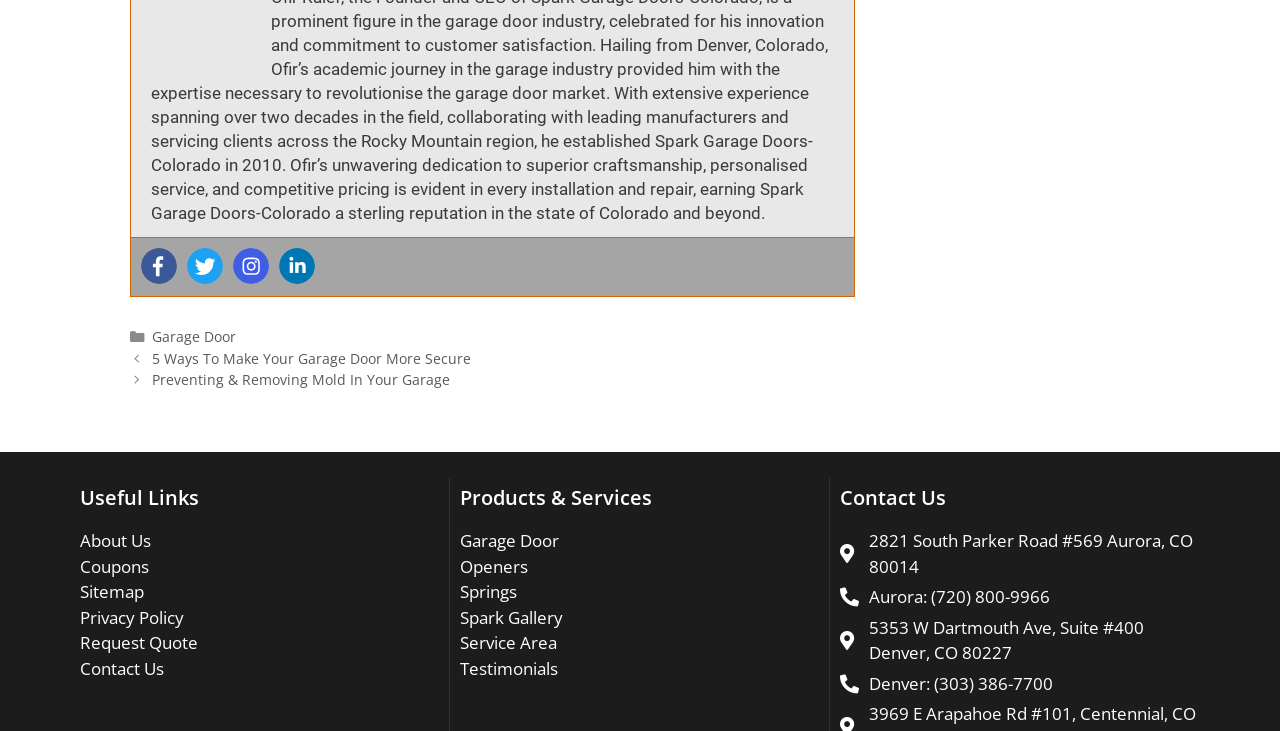What social media platforms are linked?
Look at the image and respond with a one-word or short phrase answer.

Facebook, Twitter, Instagram, Linkedin